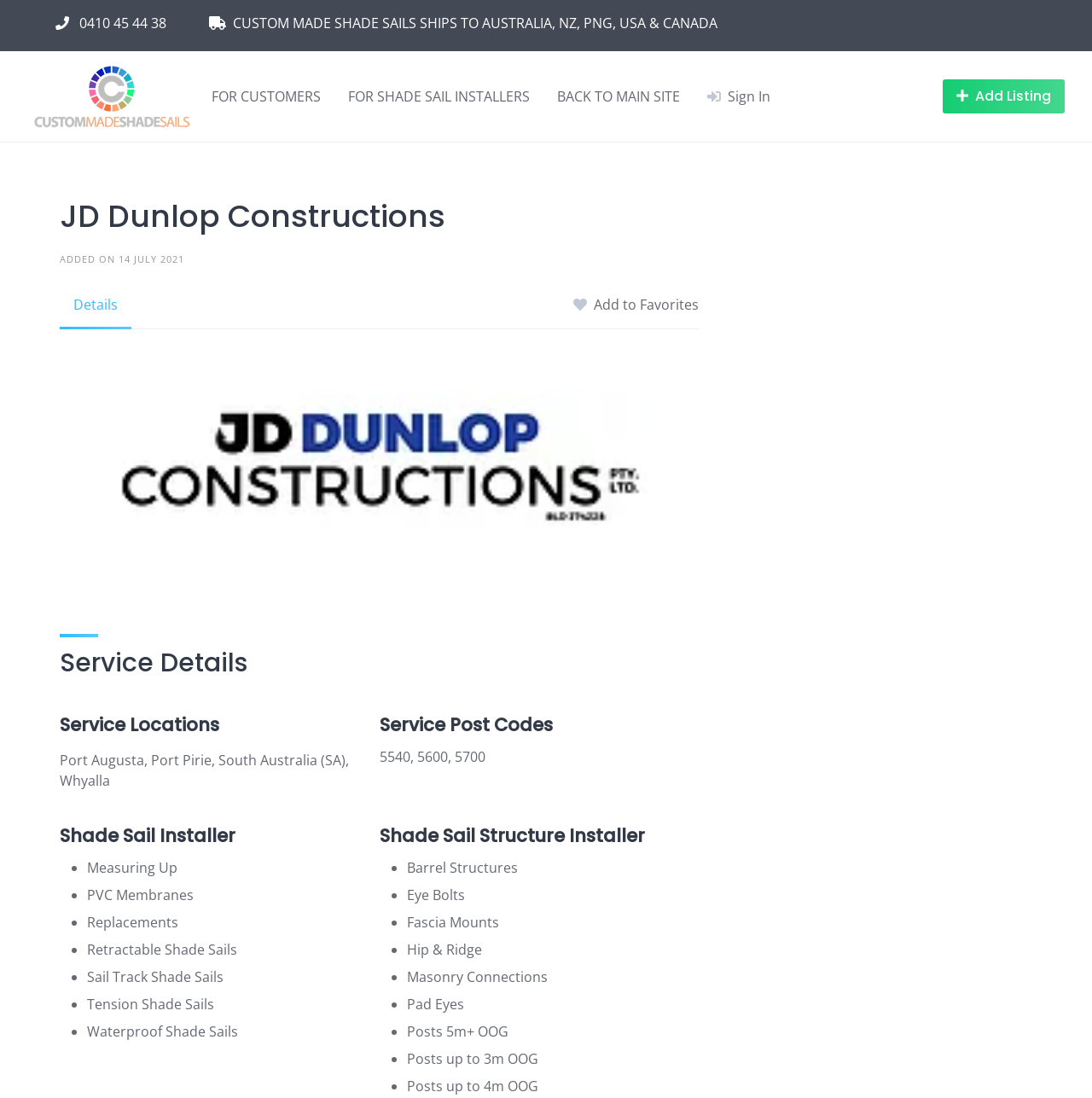Extract the heading text from the webpage.

JD Dunlop Constructions